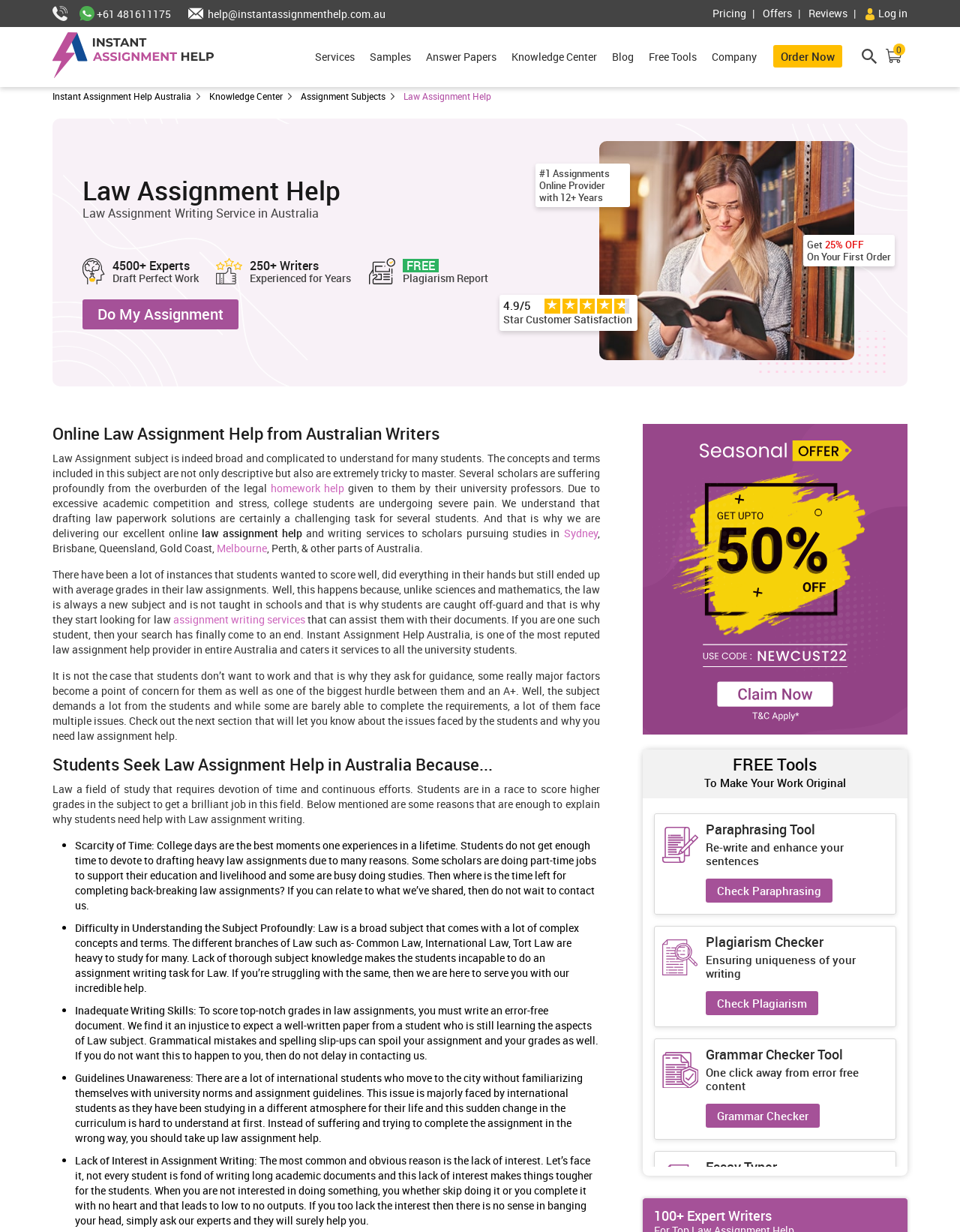Find the bounding box coordinates of the area to click in order to follow the instruction: "Send an email to the company".

[0.18, 0.006, 0.402, 0.017]